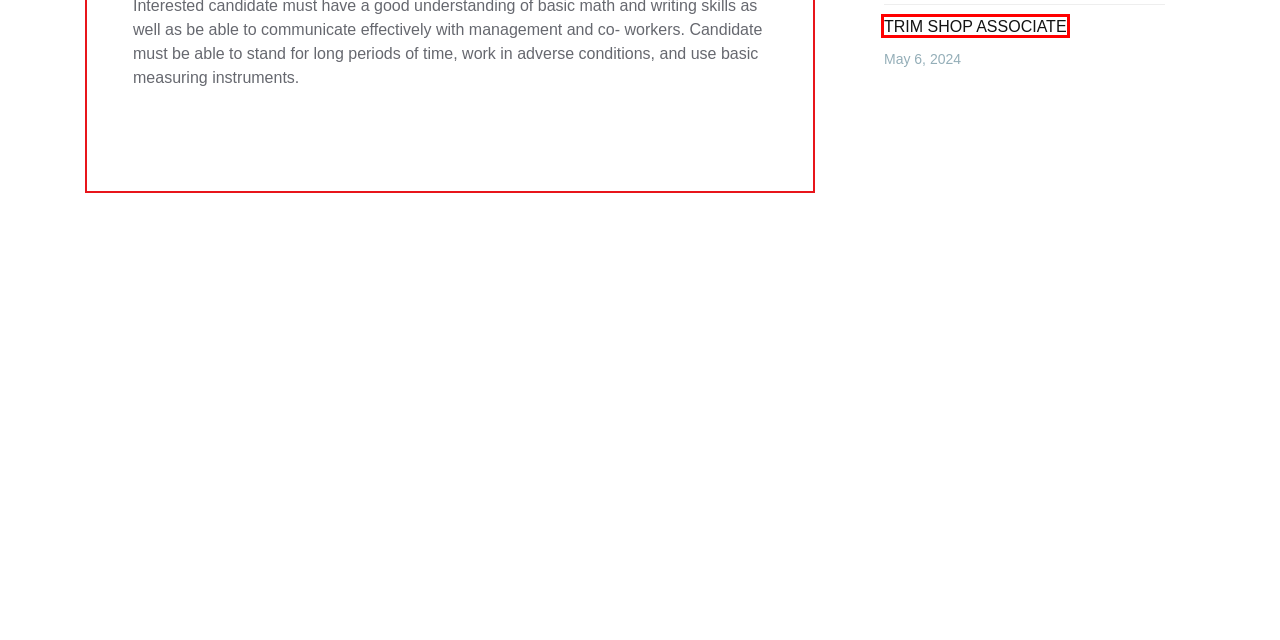Analyze the screenshot of a webpage featuring a red rectangle around an element. Pick the description that best fits the new webpage after interacting with the element inside the red bounding box. Here are the candidates:
A. TRIM SHOP ASSOCIATE
B. Jobs
C. Nicole Phillips
D. Contact Us
E. Warehouse/General Laborer
F. INSURANCE BILLING SPECIALIST
G. GENERAL LABORER -YARD HAND
H. About Us

A